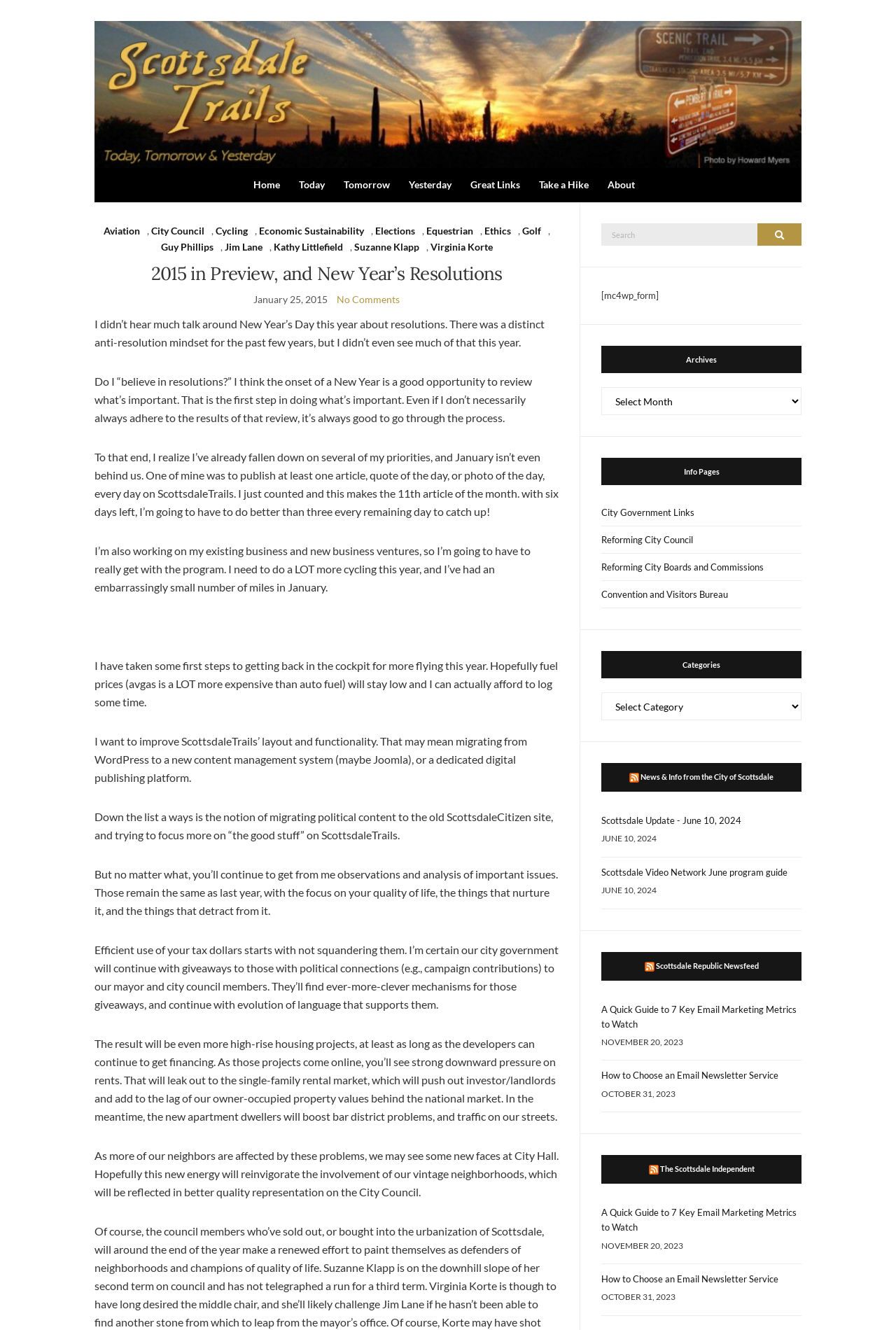Refer to the image and provide a thorough answer to this question:
What is the author's concern about the city government?

The author expresses concern that the city government will continue to give away benefits to those with political connections, such as campaign contributors, and will find ways to justify these giveaways.